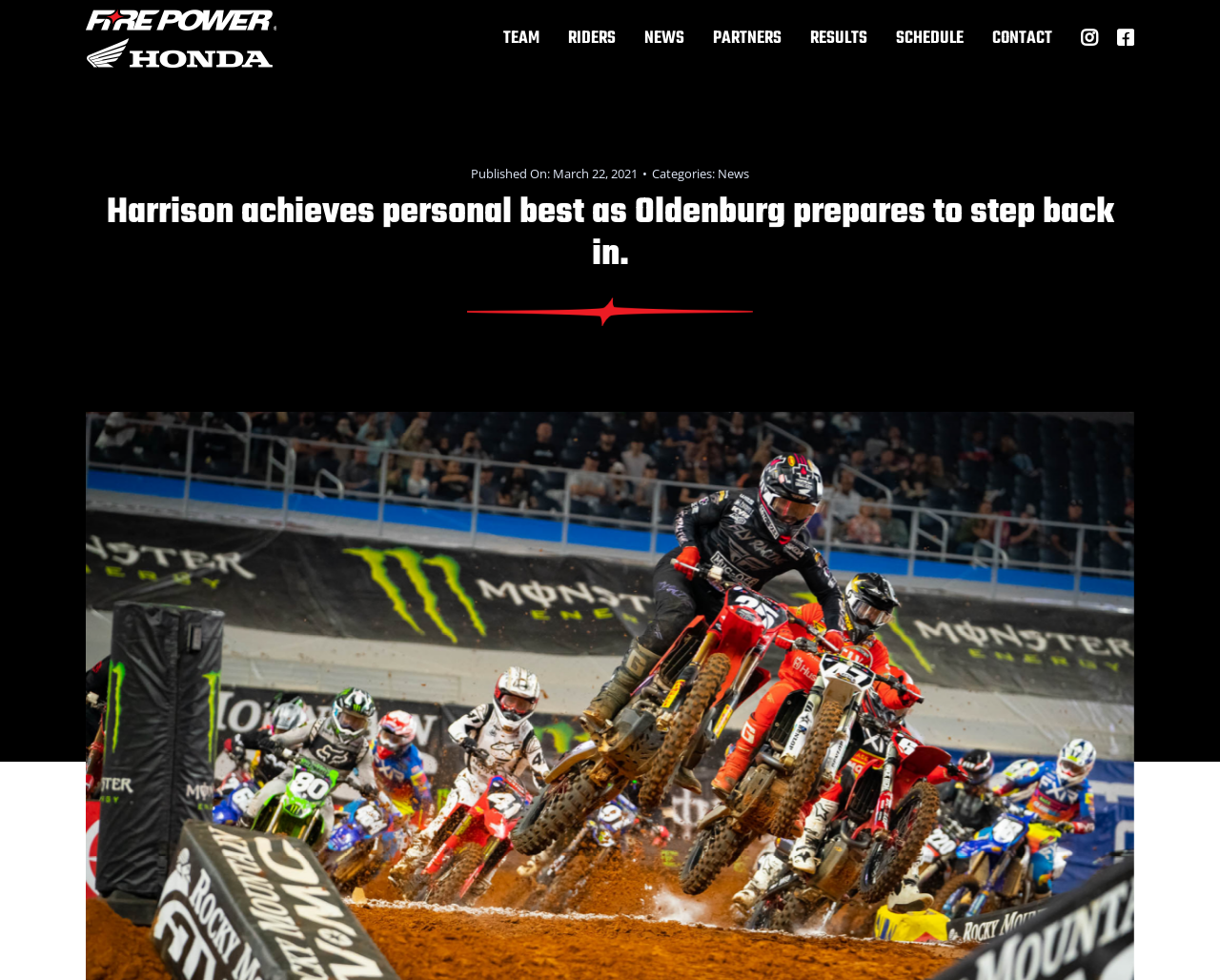Bounding box coordinates are specified in the format (top-left x, top-left y, bottom-right x, bottom-right y). All values are floating point numbers bounded between 0 and 1. Please provide the bounding box coordinate of the region this sentence describes: alt="Firepower Honda Racing Logo"

[0.07, 0.01, 0.227, 0.069]